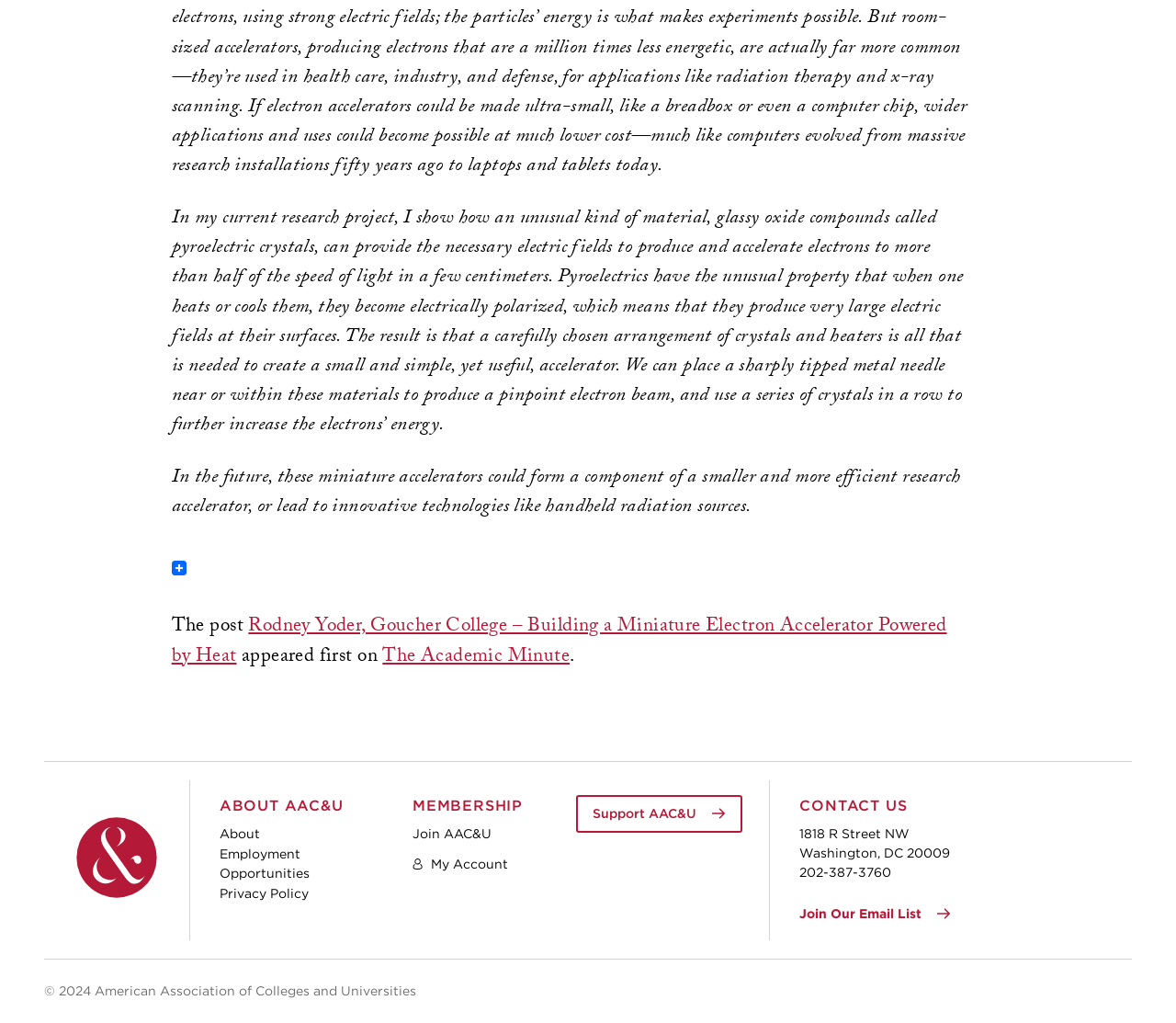Use a single word or phrase to answer the question:
What is the organization behind the website?

American Association of Colleges and Universities